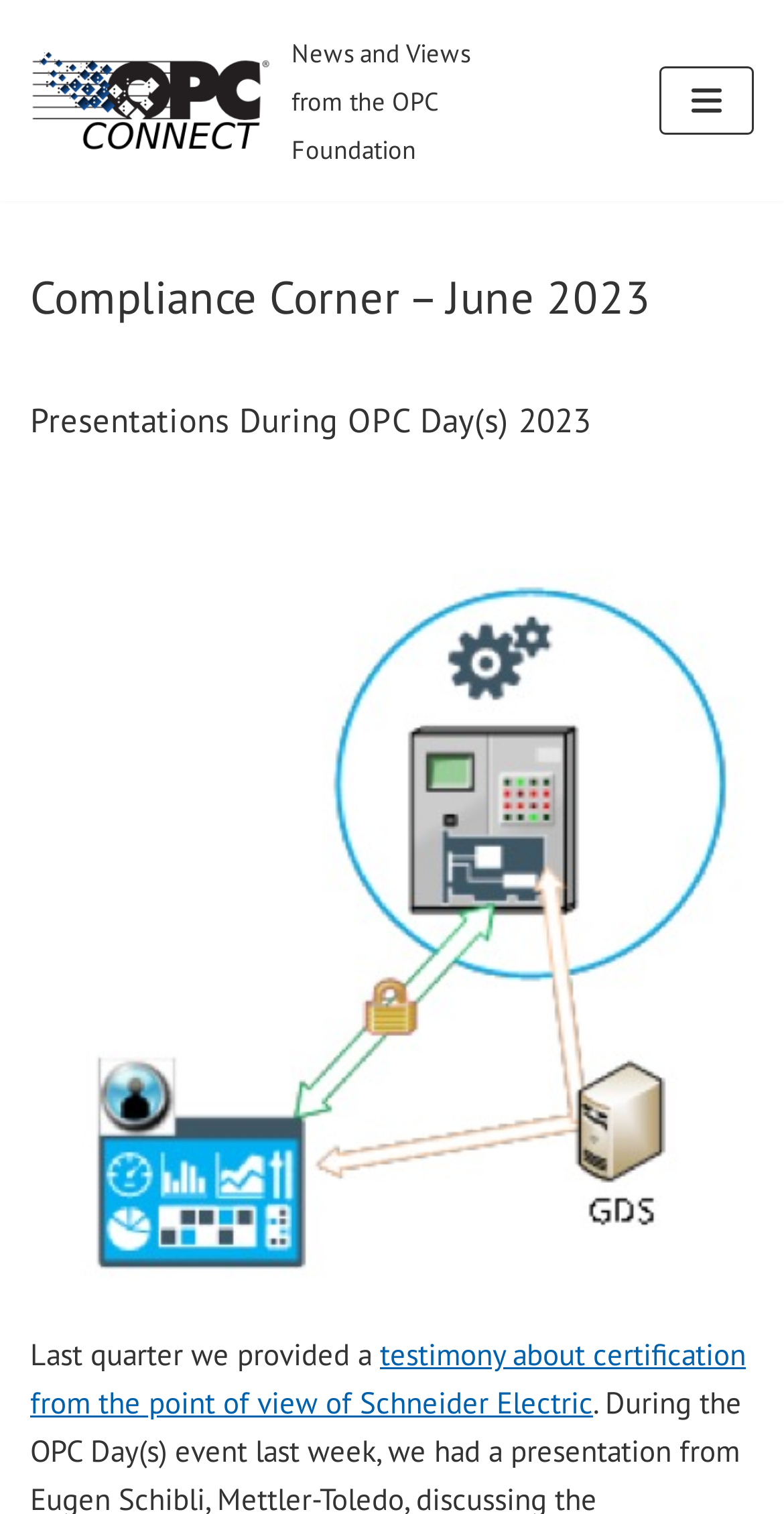Identify and extract the main heading from the webpage.

Compliance Corner – June 2023